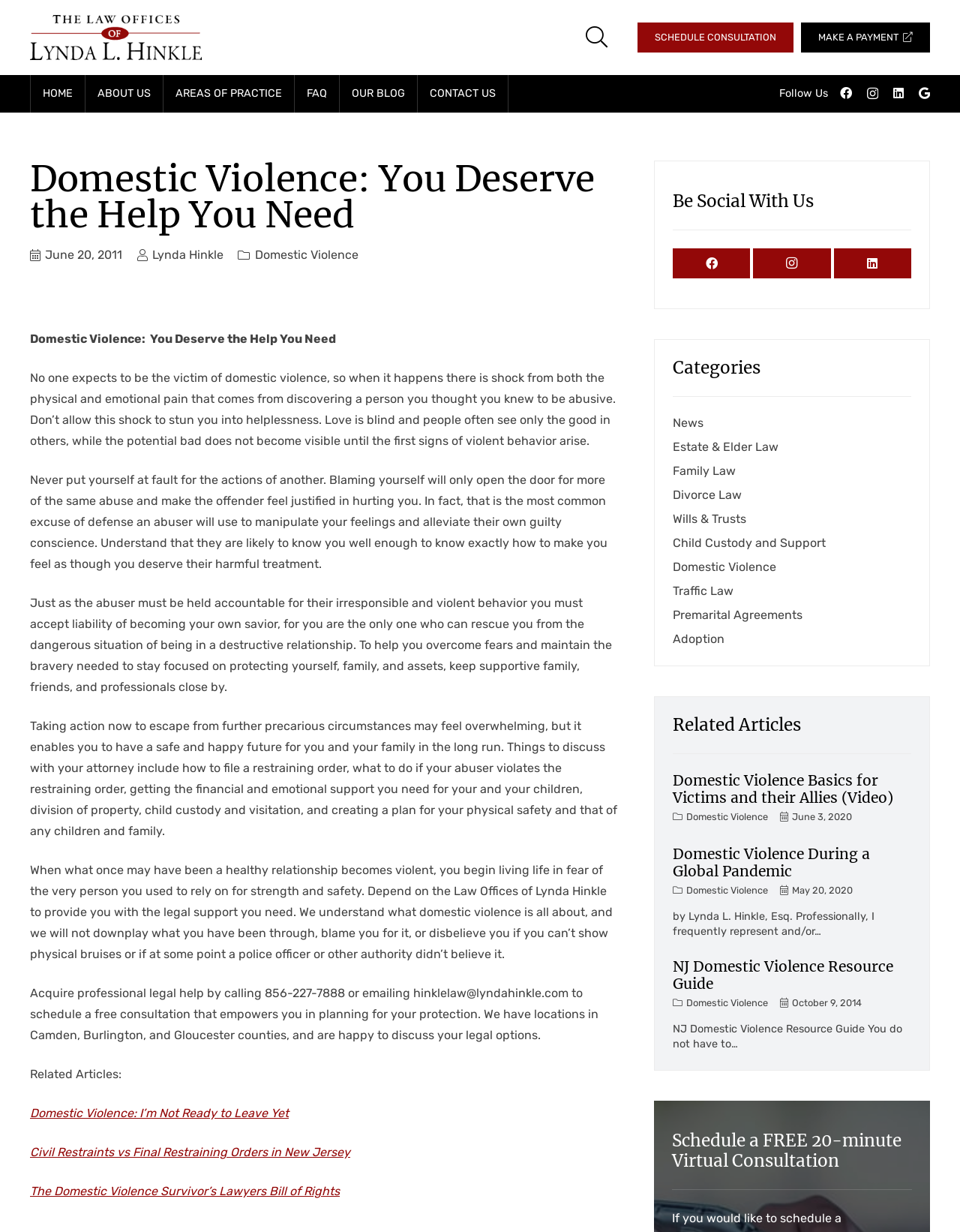What is the topic of the article?
Please provide a single word or phrase based on the screenshot.

Domestic Violence